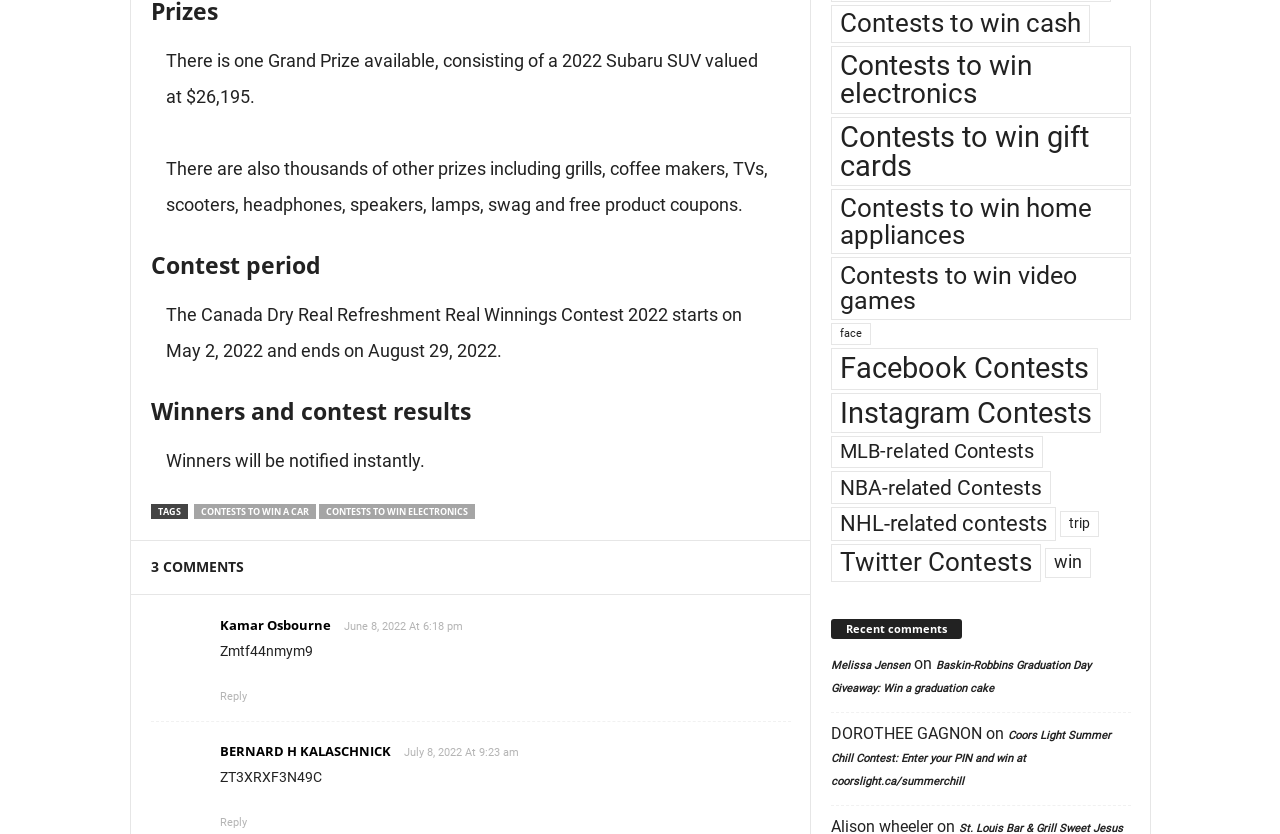Please identify the bounding box coordinates of the element's region that needs to be clicked to fulfill the following instruction: "Click on 'Reply to Kamar Osbourne'". The bounding box coordinates should consist of four float numbers between 0 and 1, i.e., [left, top, right, bottom].

[0.171, 0.828, 0.193, 0.843]